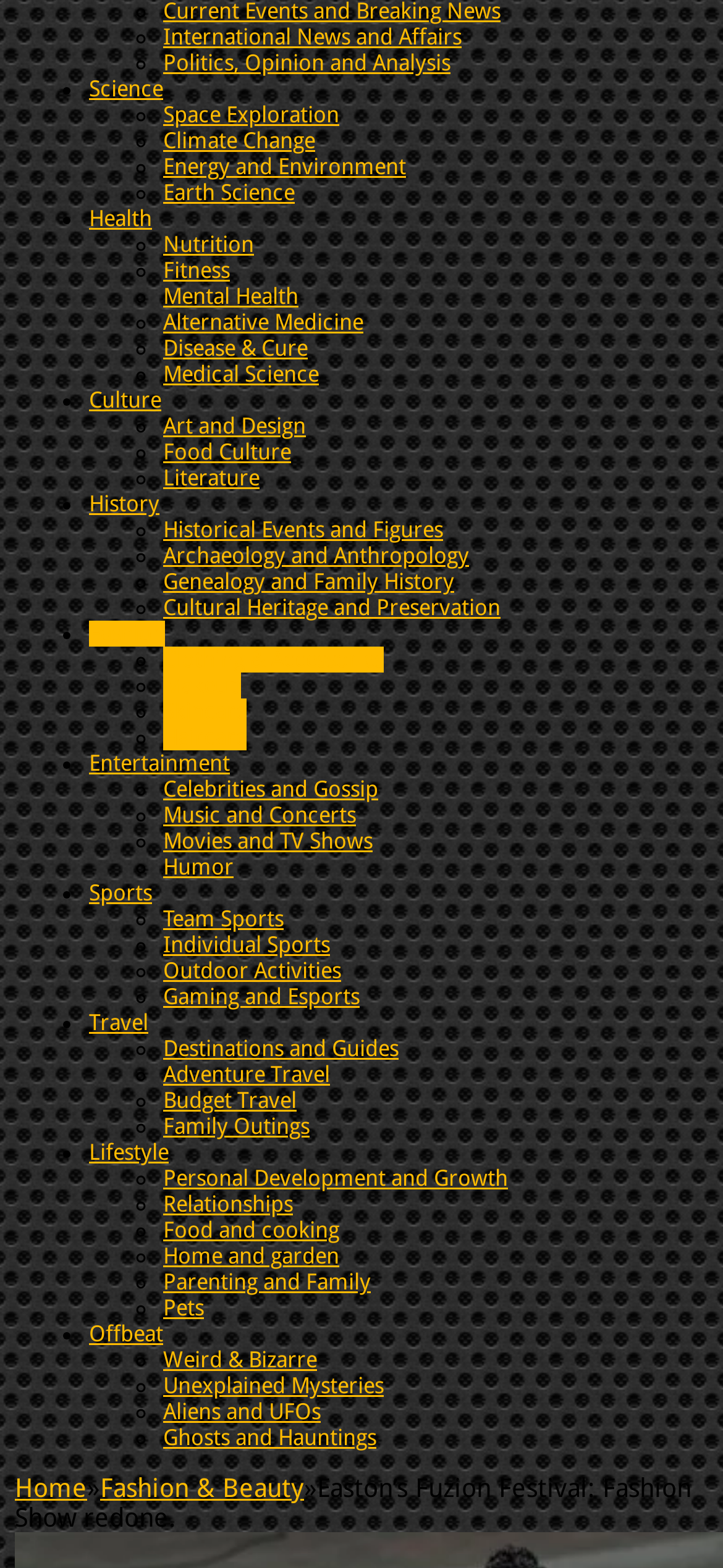Please answer the following question using a single word or phrase: 
Is there a category for Fashion?

Yes